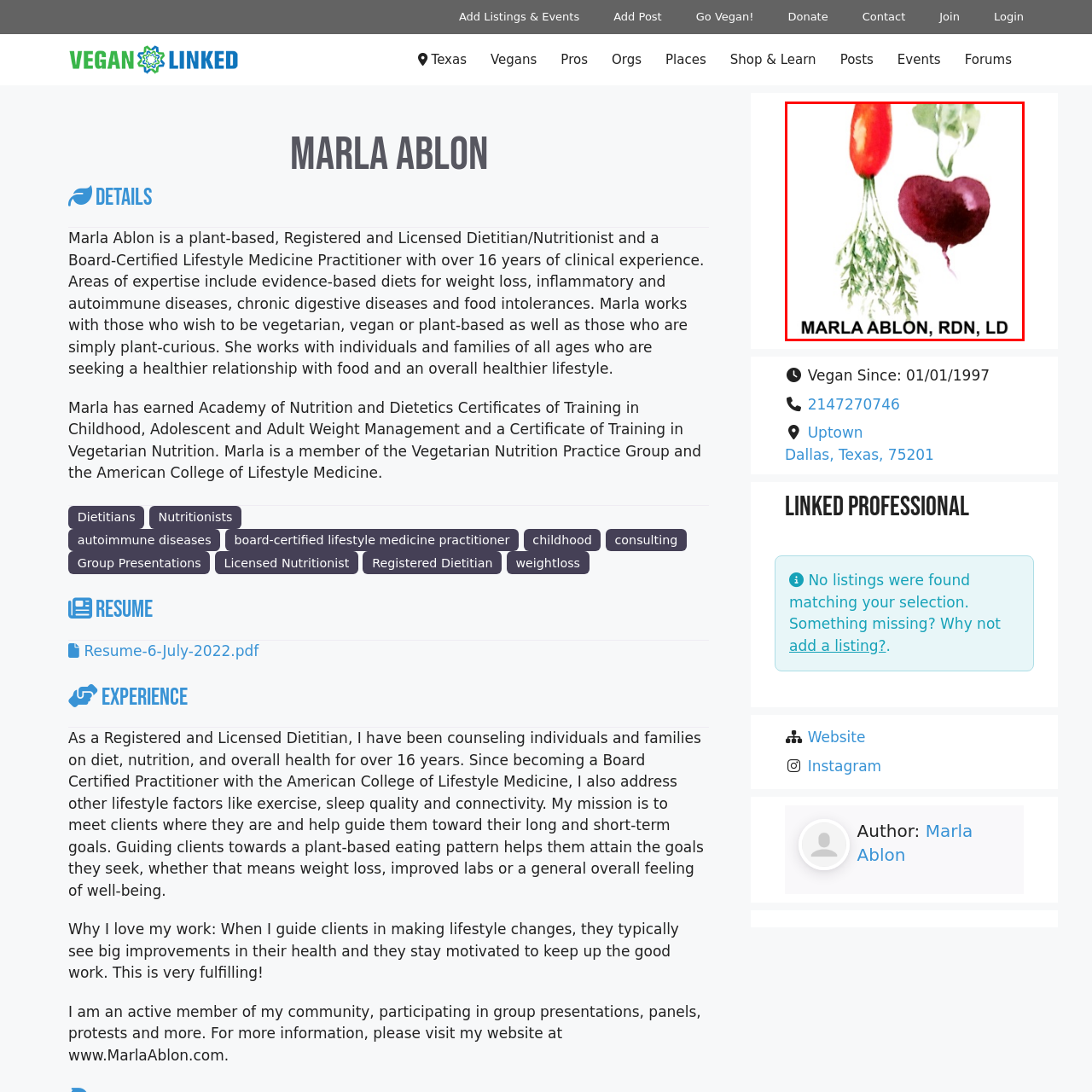Focus on the section encased in the red border, What type of nutrition does Marla Ablon promote? Give your response as a single word or phrase.

plant-based